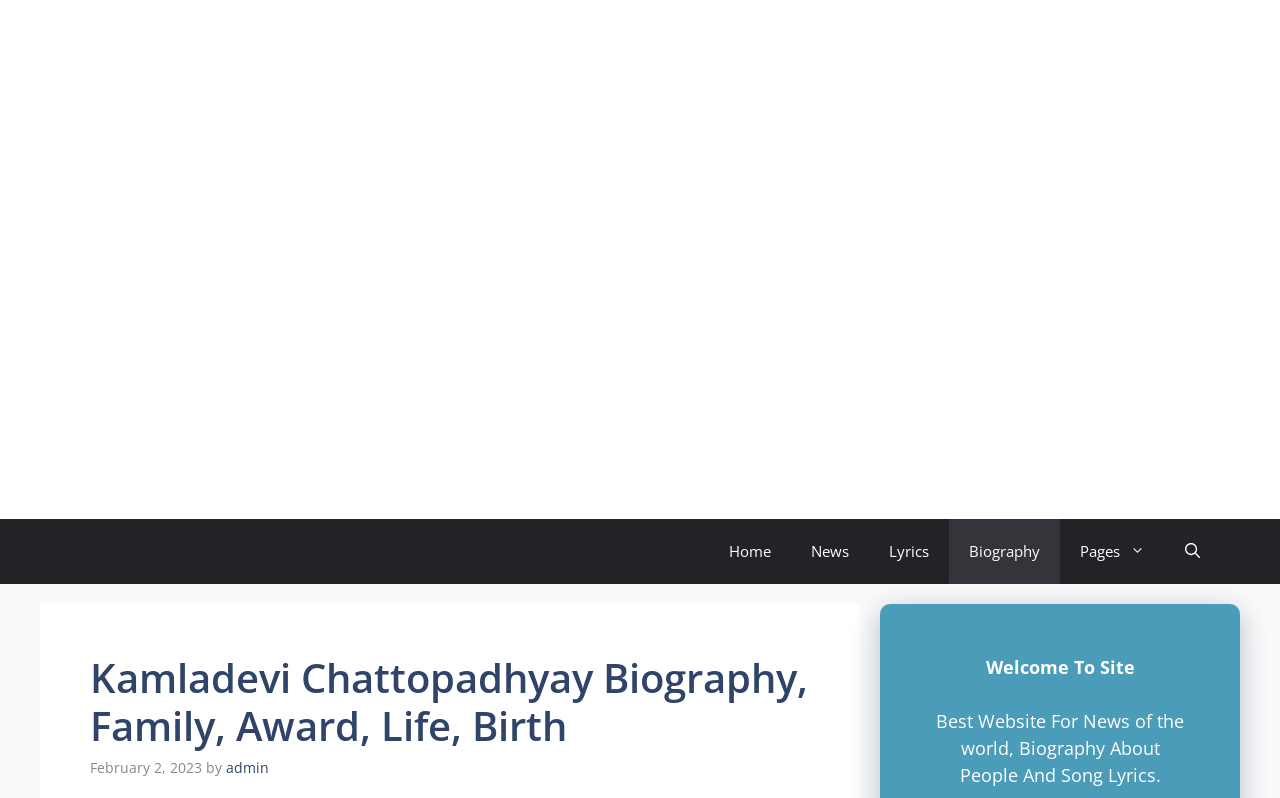Please analyze the image and provide a thorough answer to the question:
What is the name of the person whose biography is being displayed?

I determined the answer by looking at the heading element which contains the text 'Kamladevi Chattopadhyay Biography, Family, Award, Life, Birth'.